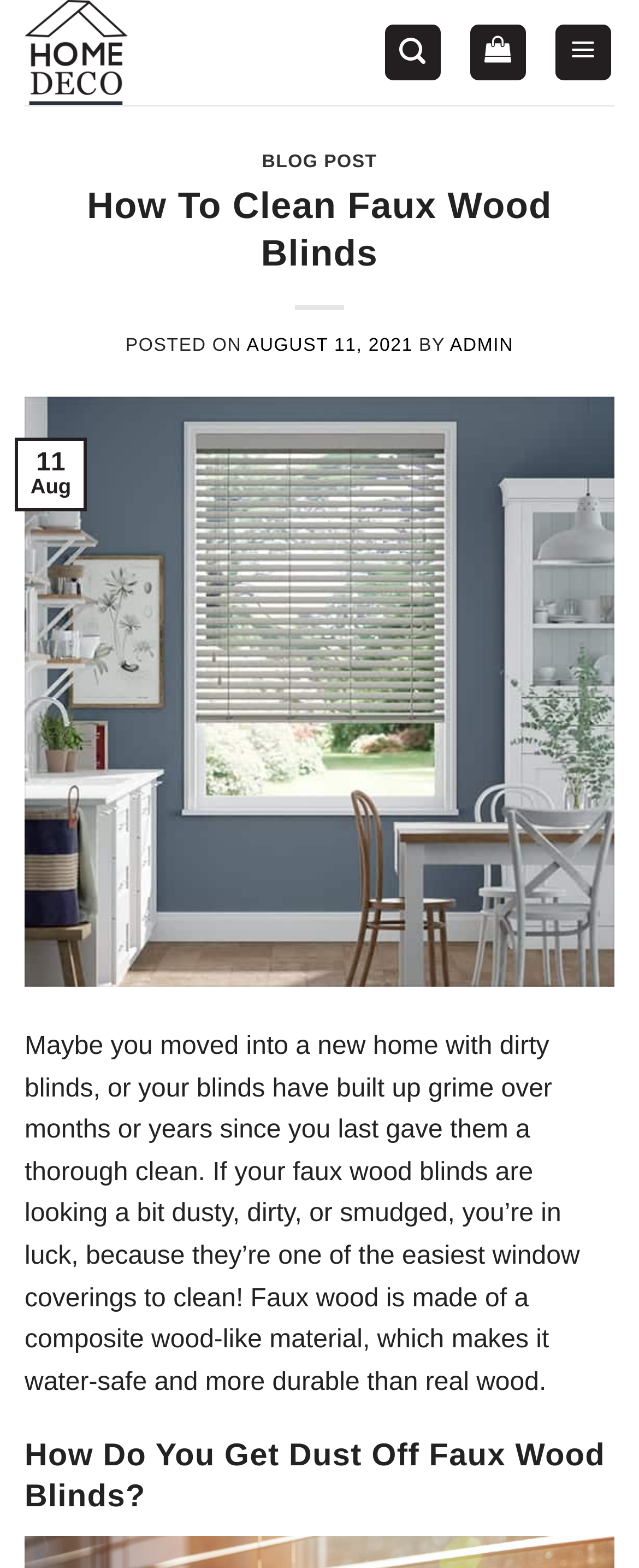Give a concise answer using only one word or phrase for this question:
What is the purpose of the article?

To teach how to clean faux wood blinds